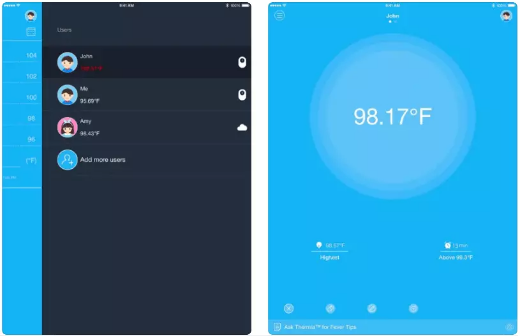What is the purpose of the iThermonitor app?
Look at the image and respond to the question as thoroughly as possible.

The iThermonitor app is designed for measuring body temperature through a smartphone, and it integrates multiple user profiles, making it a convenient tool for families to track temperature readings collectively.